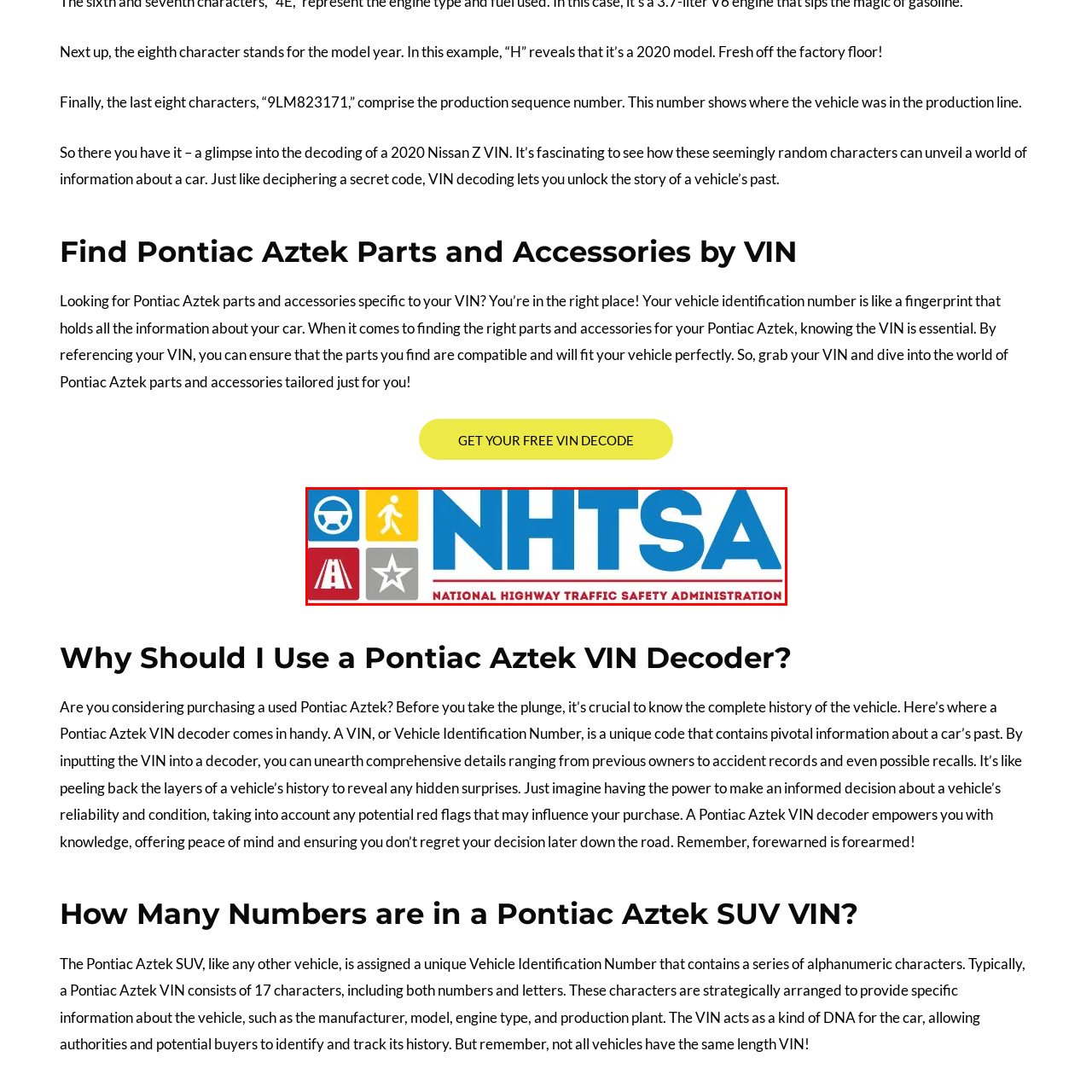How many colorful squares surround the letters 'NHTSA'?
Look closely at the image highlighted by the red bounding box and give a comprehensive answer to the question.

The logo of the National Highway Traffic Safety Administration (NHTSA) has four colorful squares surrounding the letters 'NHTSA', each representing a different aspect of road safety.